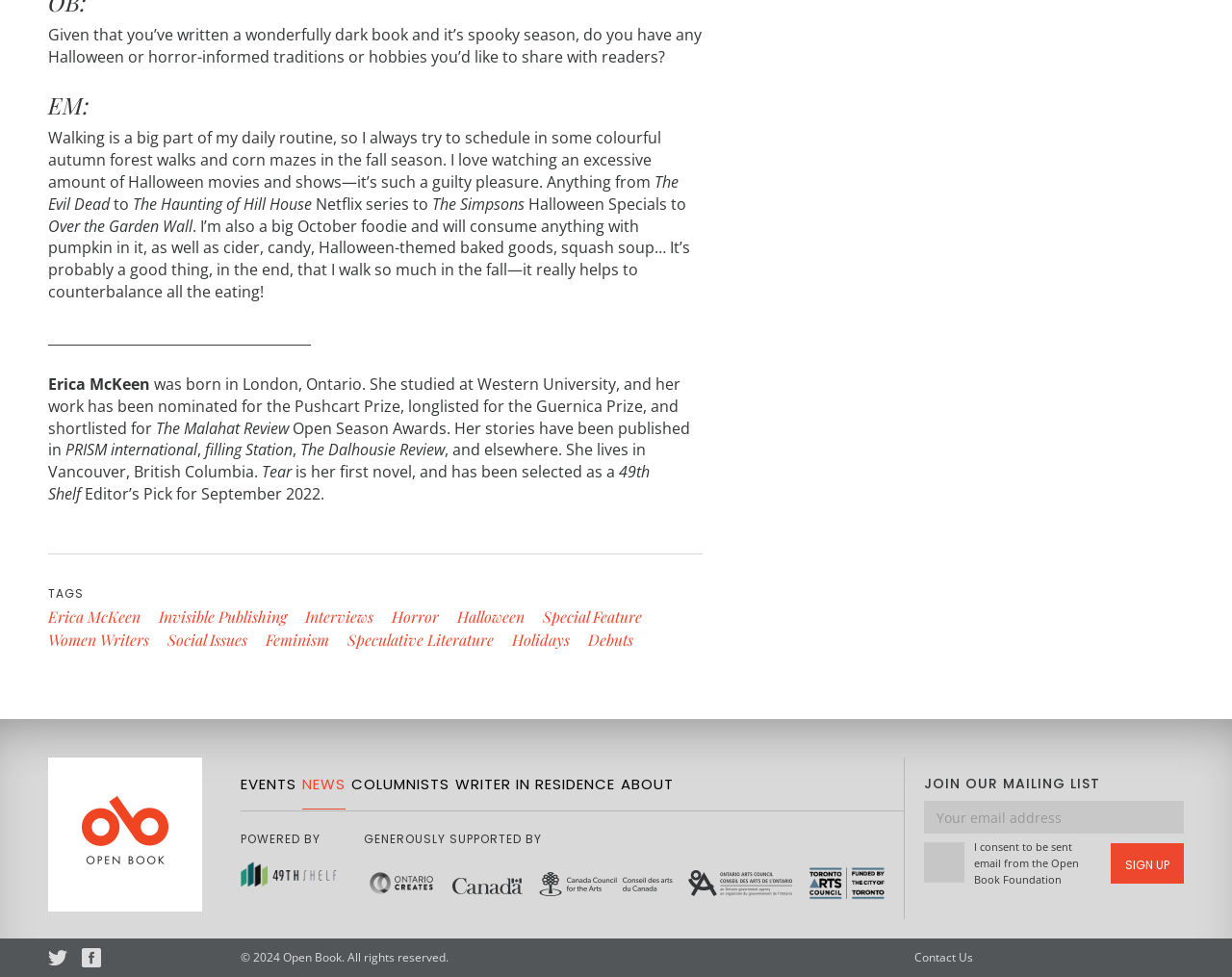What is the title of Erica McKeen's first novel?
Answer the question using a single word or phrase, according to the image.

Tear